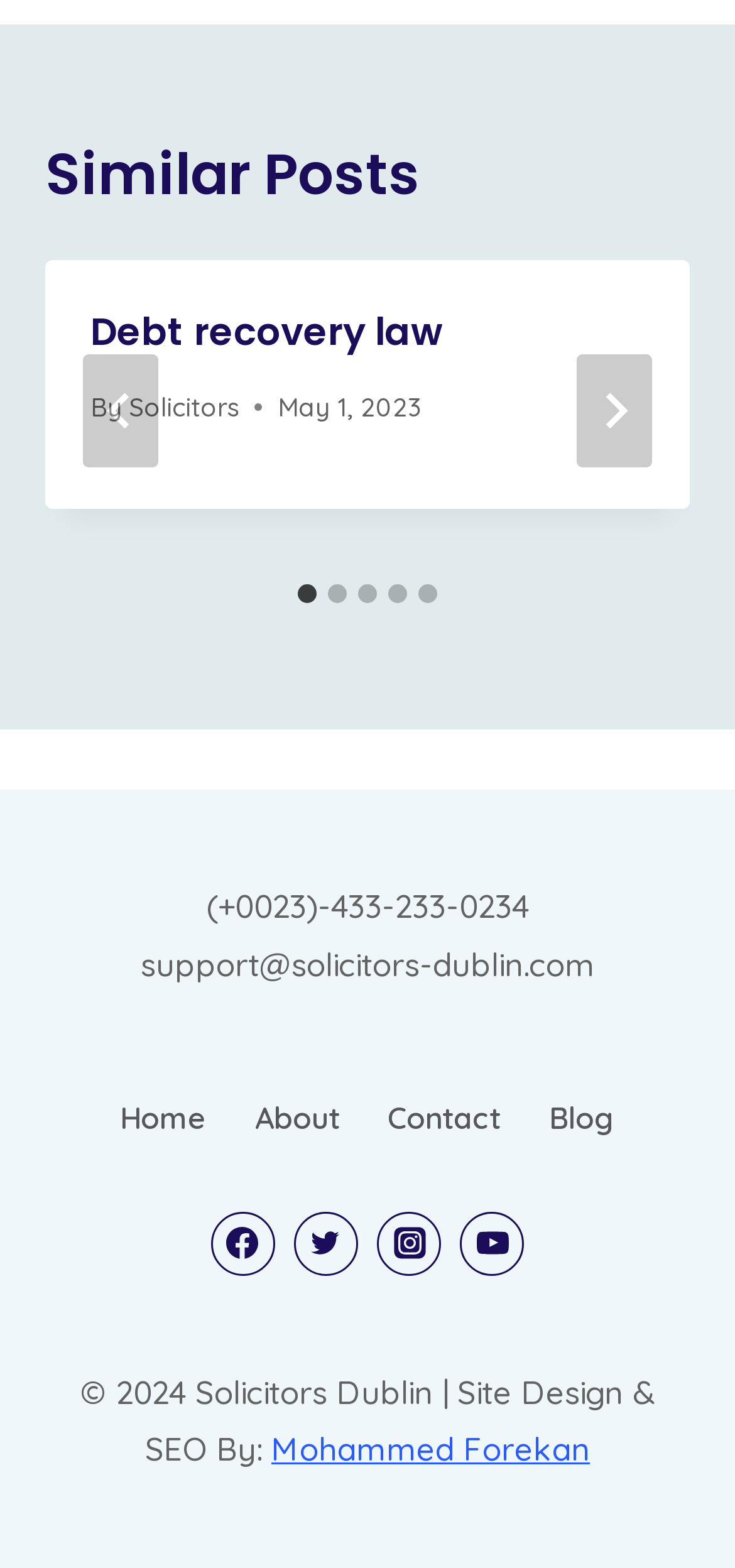Can you look at the image and give a comprehensive answer to the question:
What is the date of the first article?

I looked at the time element inside the article element, which has the text 'May 1, 2023'. This is the date of the first article.